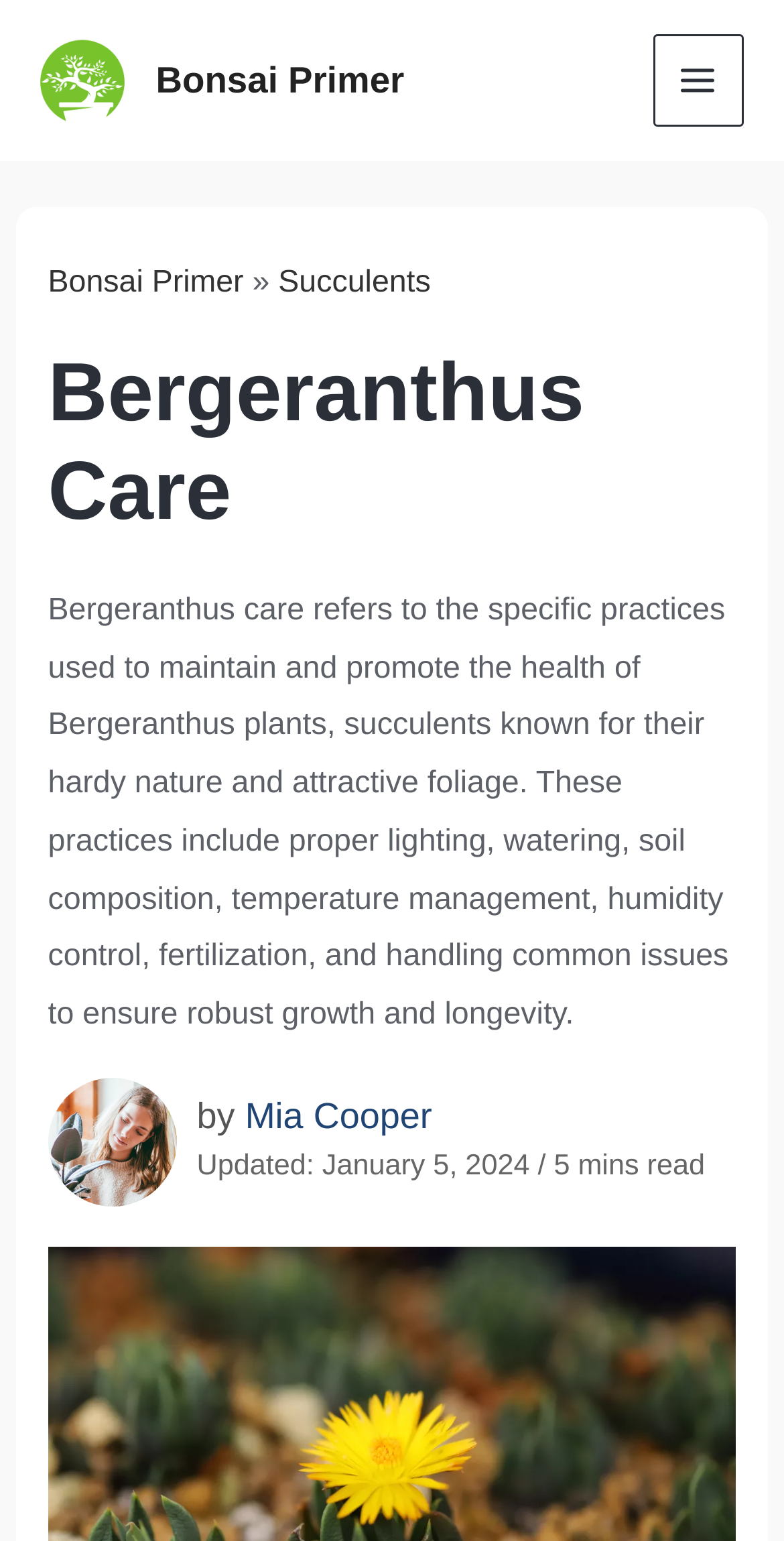Offer a detailed account of what is visible on the webpage.

The webpage is about Bergeranthus care, a type of succulent plant. At the top left, there is a logo of "Bonsai Primer" with a link to the website. Next to it, there is a link to "Bonsai Primer" with a text label. On the top right, there is a "MAIN MENU" button that is not expanded.

Below the top section, there is a menu with links to "Bonsai Primer" and "Succulents". The menu is preceded by a right-facing arrow symbol. The main content of the webpage is headed by a title "Bergeranthus Care" which is followed by a paragraph of text that explains what Bergeranthus care is and the practices involved in maintaining the health of these plants.

To the right of the title, there is an image of a person, Mia Cooper, who is the author of the article. The author's name is also provided as a link. Below the image, there is a text label indicating when the article was updated, which is January 5, 2024, and the estimated reading time, which is 5 minutes.